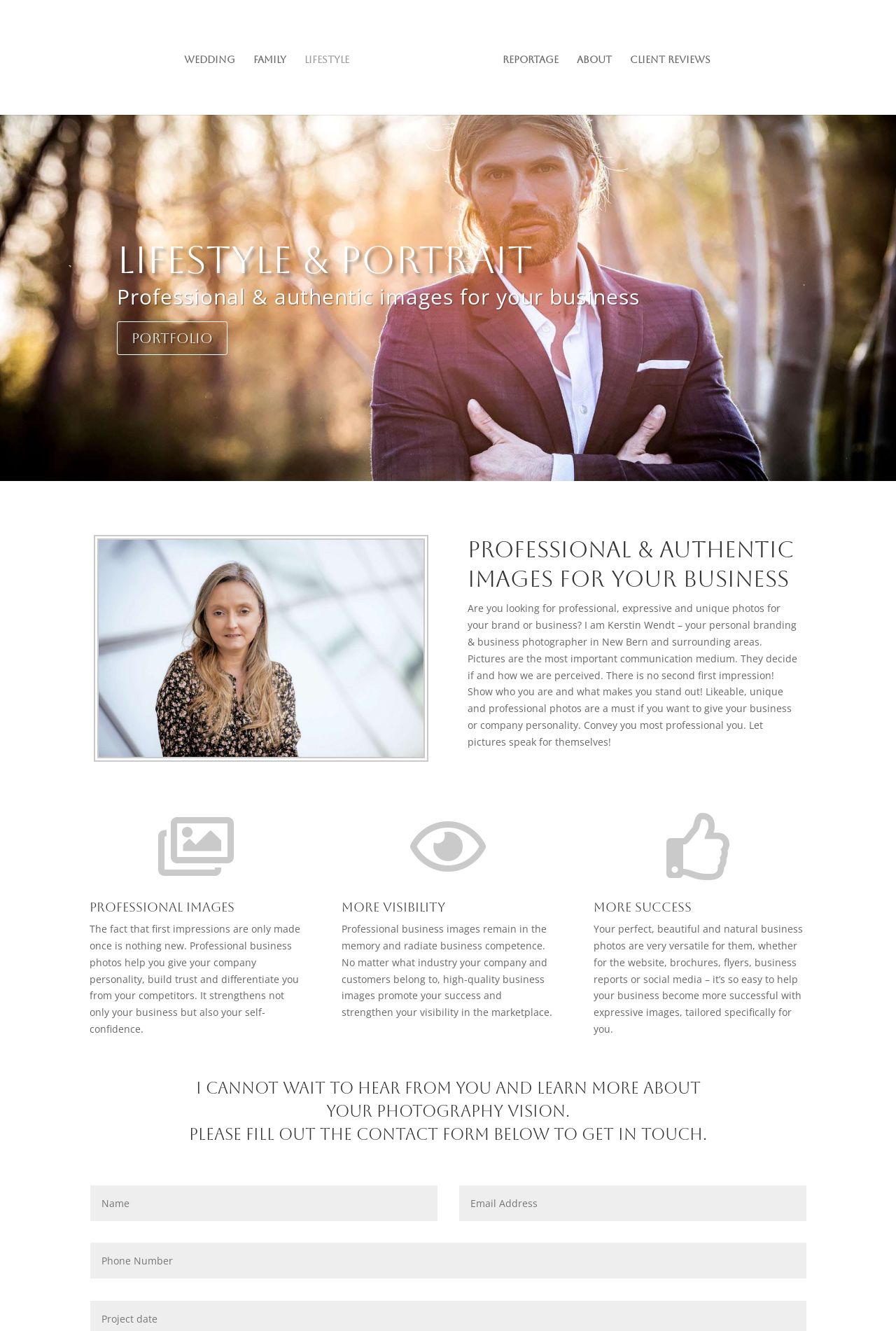Determine the bounding box coordinates for the clickable element required to fulfill the instruction: "Click on Wedding". Provide the coordinates as four float numbers between 0 and 1, i.e., [left, top, right, bottom].

[0.205, 0.041, 0.262, 0.086]